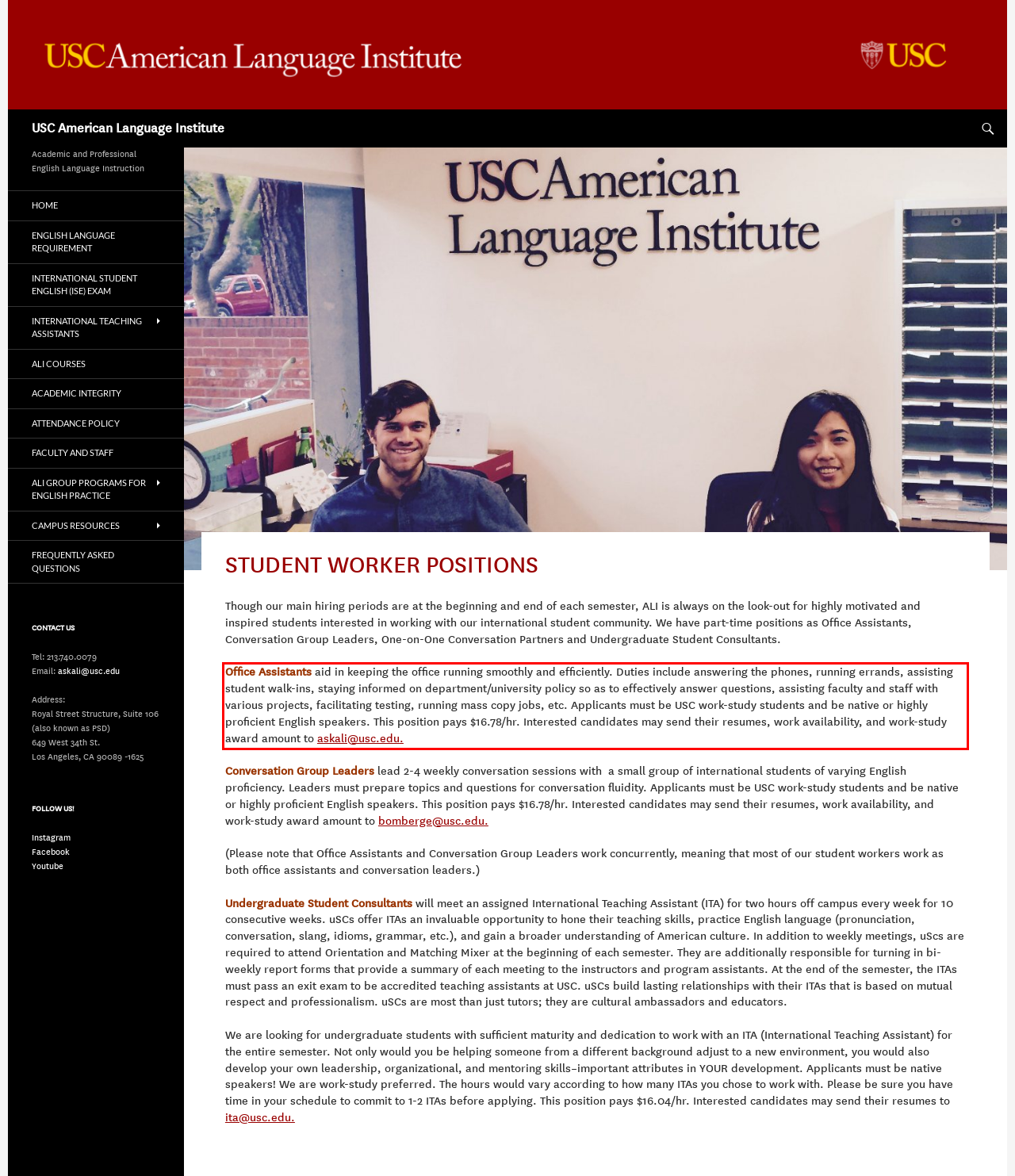View the screenshot of the webpage and identify the UI element surrounded by a red bounding box. Extract the text contained within this red bounding box.

Office Assistants aid in keeping the office running smoothly and efficiently. Duties include answering the phones, running errands, assisting student walk-ins, staying informed on department/university policy so as to effectively answer questions, assisting faculty and staff with various projects, facilitating testing, running mass copy jobs, etc. Applicants must be USC work-study students and be native or highly proficient English speakers. This position pays $16.78/hr. Interested candidates may send their resumes, work availability, and work-study award amount to askali@usc.edu.